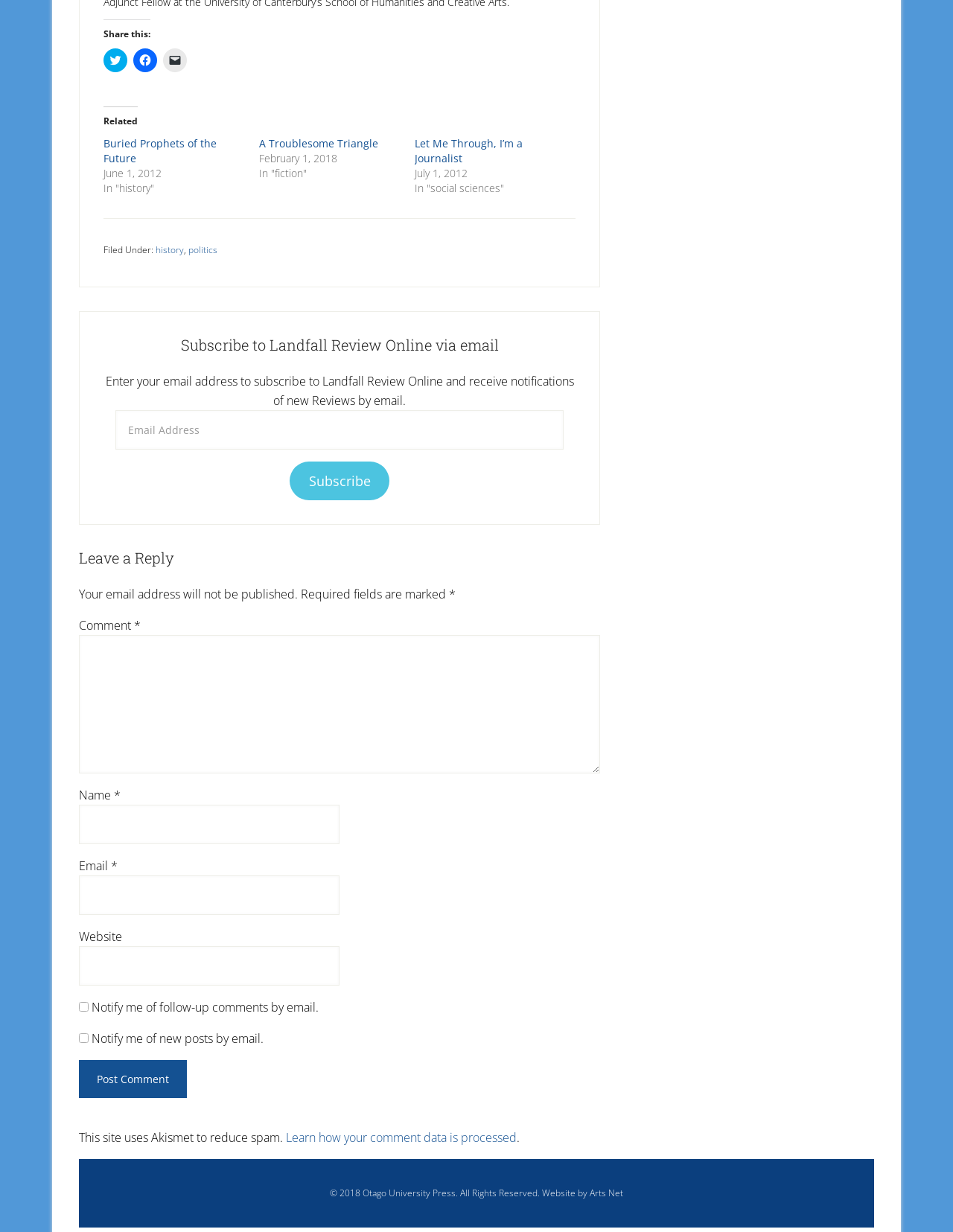What is the purpose of the 'Share this:' section?
Please ensure your answer is as detailed and informative as possible.

The 'Share this:' section is located near the top of the webpage and contains links to share the webpage on Twitter, Facebook, and email. This suggests that the purpose of this section is to allow users to share the webpage on social media platforms.